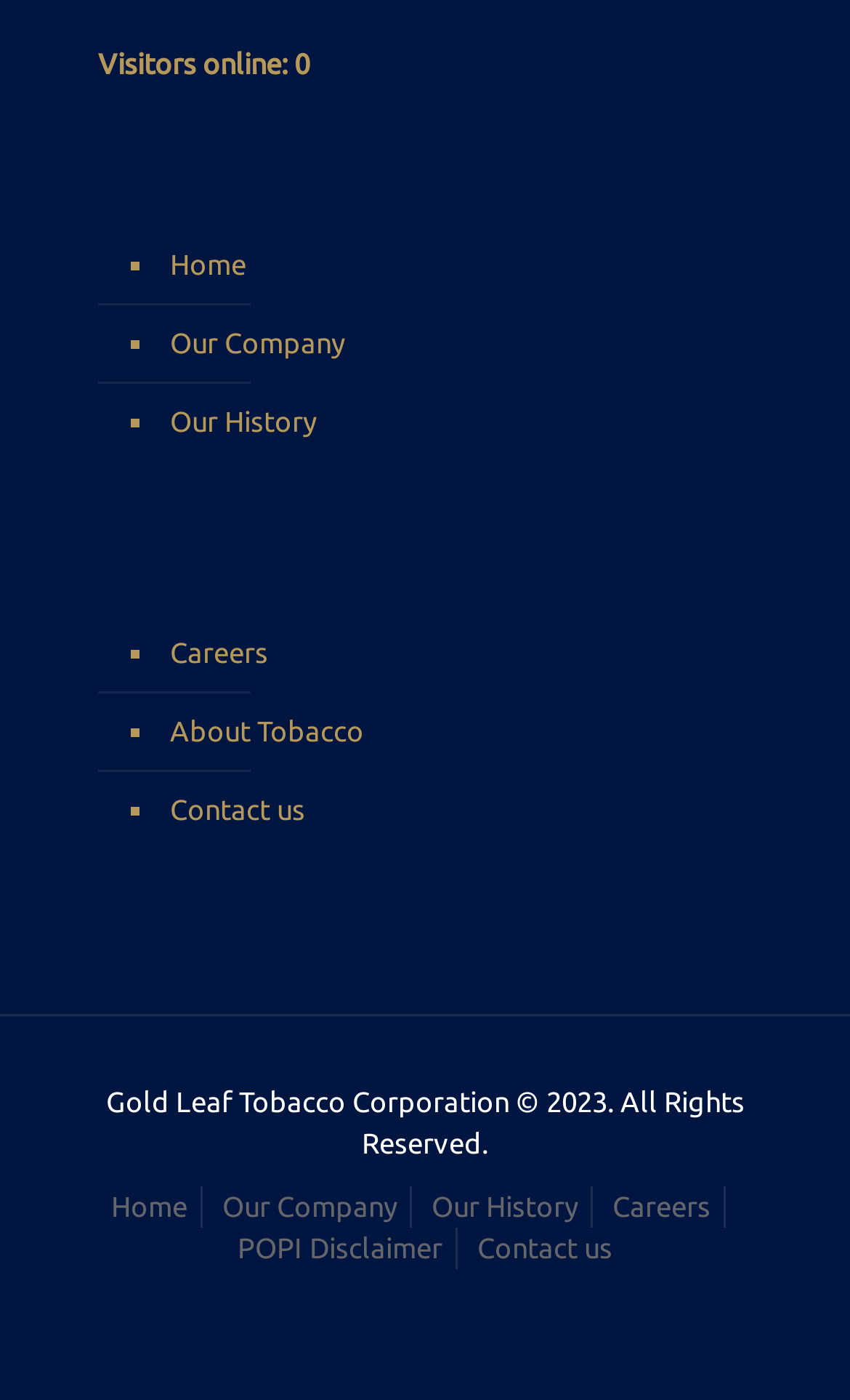Answer this question in one word or a short phrase: What is the company name mentioned on the webpage?

Gold Leaf Tobacco Corporation